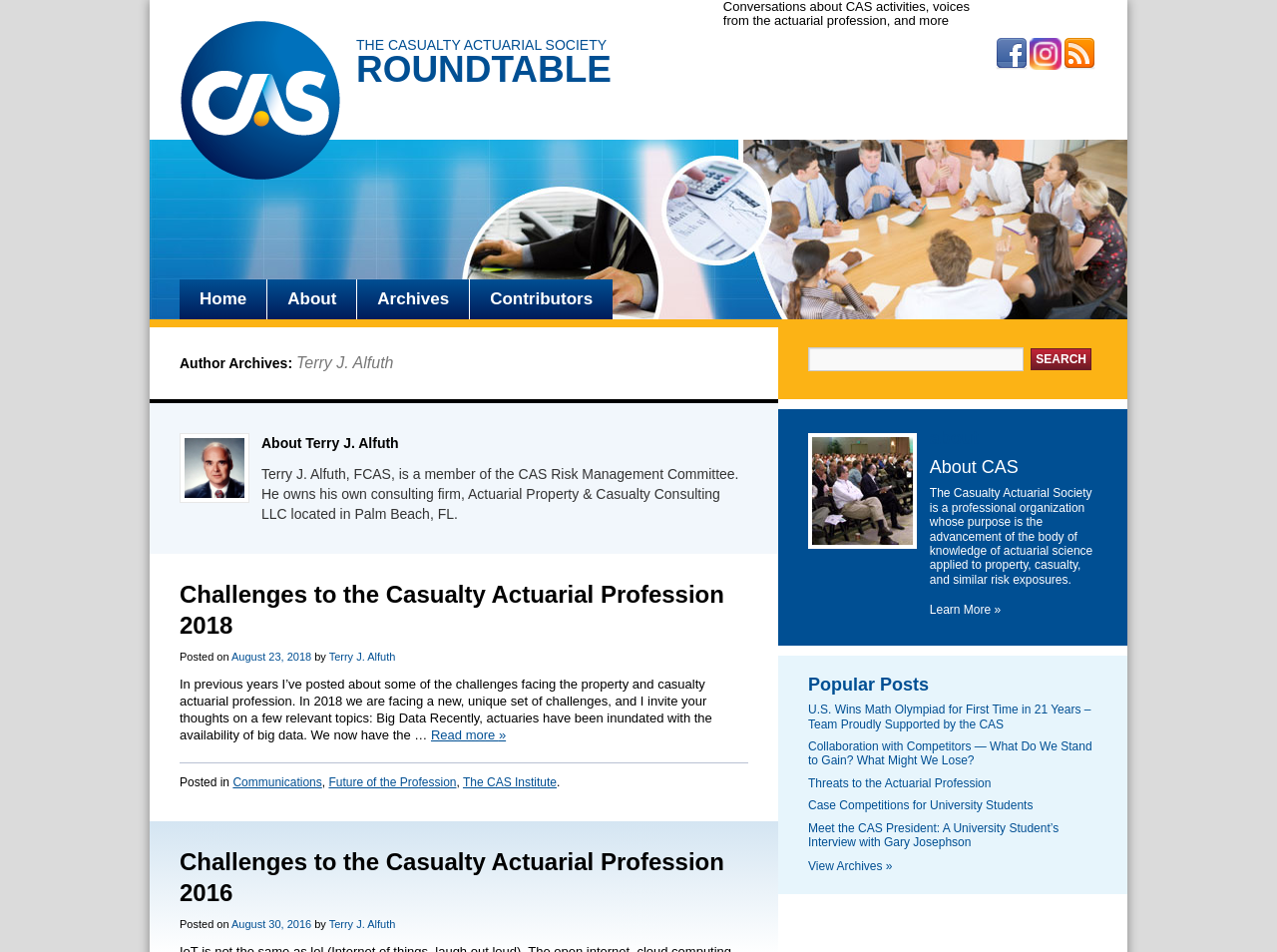Please find and report the bounding box coordinates of the element to click in order to perform the following action: "Read more about Challenges to the Casualty Actuarial Profession 2018". The coordinates should be expressed as four float numbers between 0 and 1, in the format [left, top, right, bottom].

[0.337, 0.764, 0.396, 0.78]